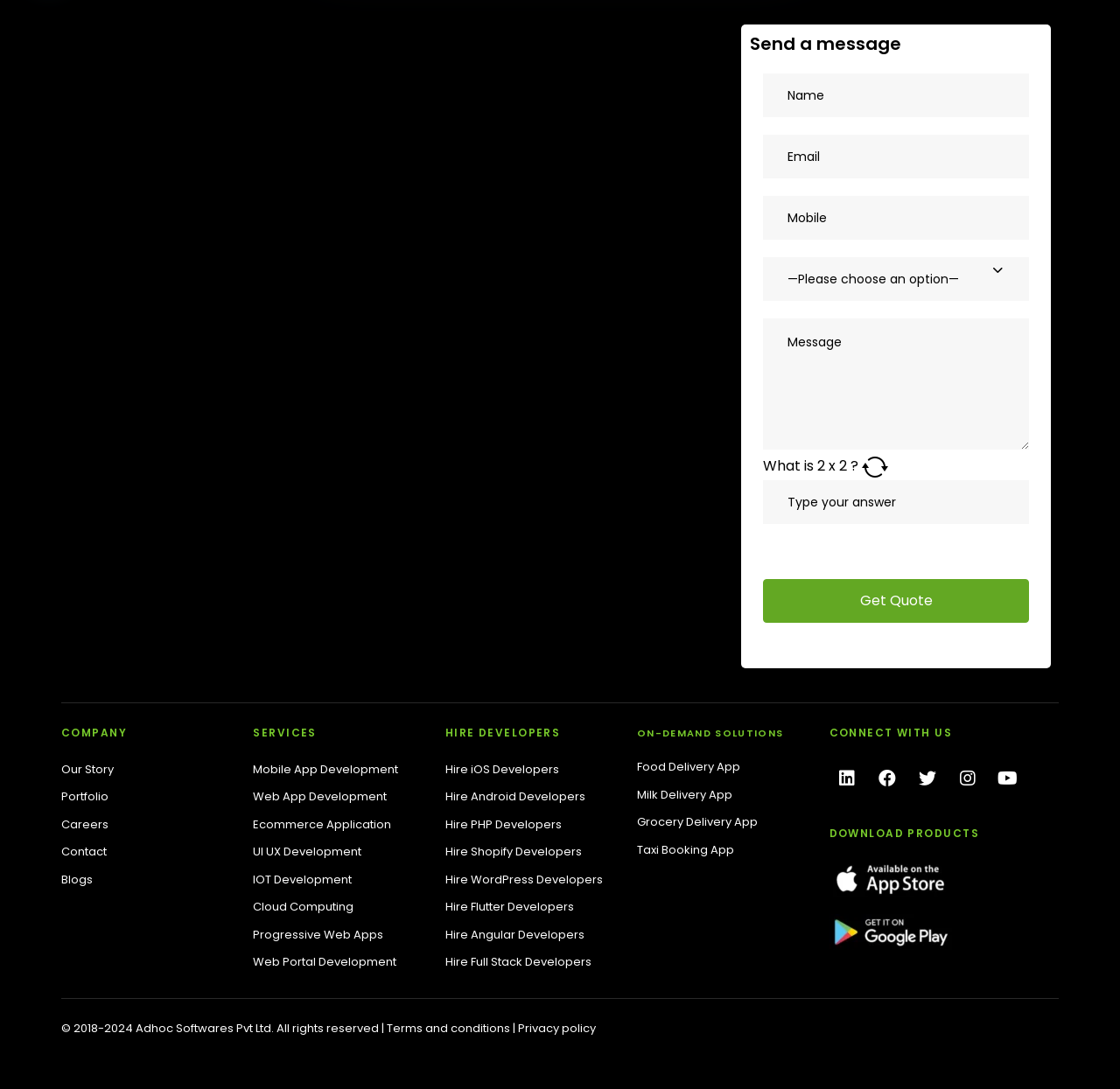Based on the image, please respond to the question with as much detail as possible:
What is the contact email for sales?

The contact email for sales is 'sales@adhocsoftwares.com', which is mentioned in the StaticText element with the text 'sales@adhocsoftwares.com' and also in the heading element with the text 'sales@adhocsoftwares.com'.